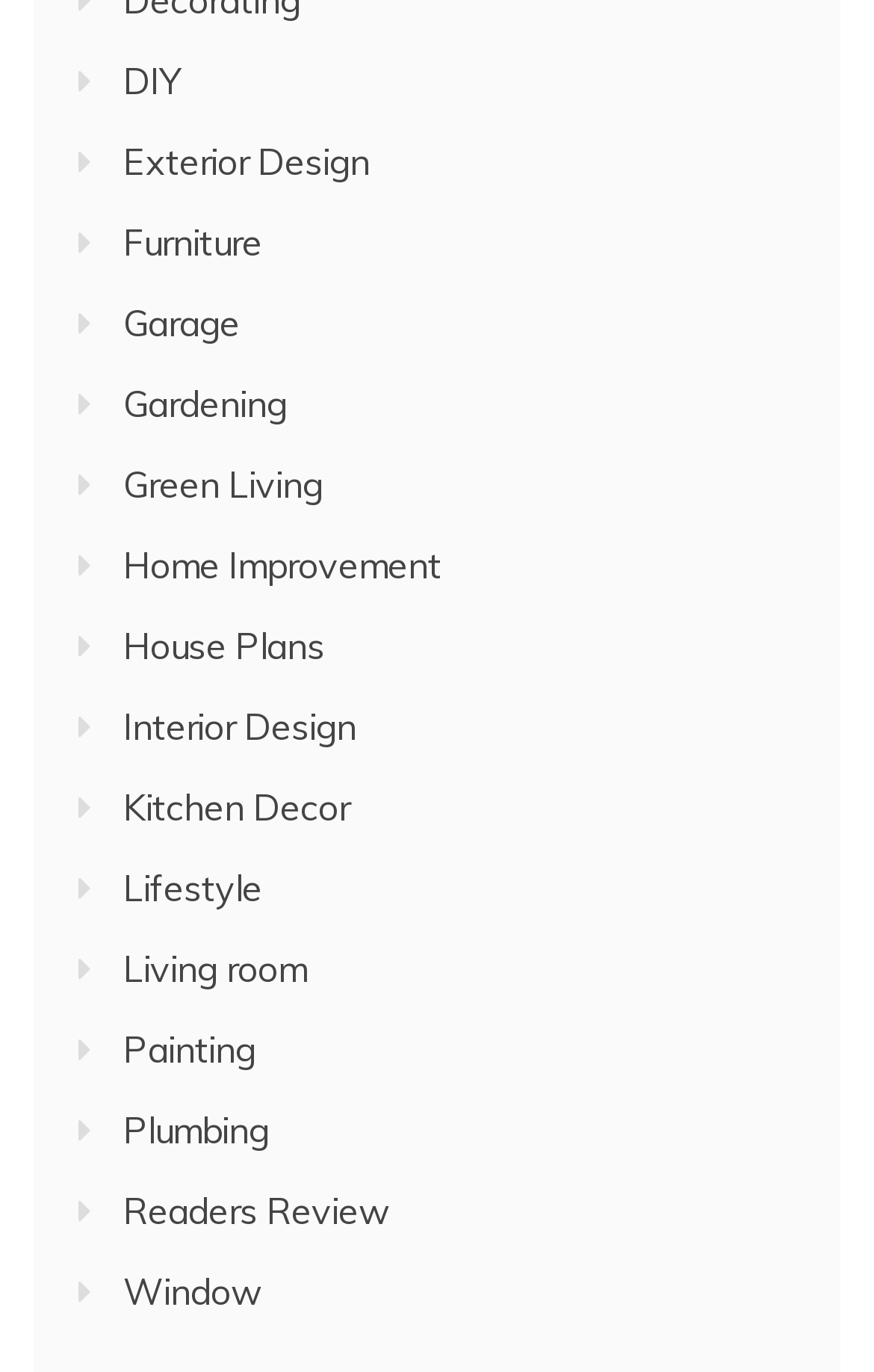Identify the bounding box coordinates of the element to click to follow this instruction: 'go to Garage'. Ensure the coordinates are four float values between 0 and 1, provided as [left, top, right, bottom].

[0.141, 0.219, 0.274, 0.252]